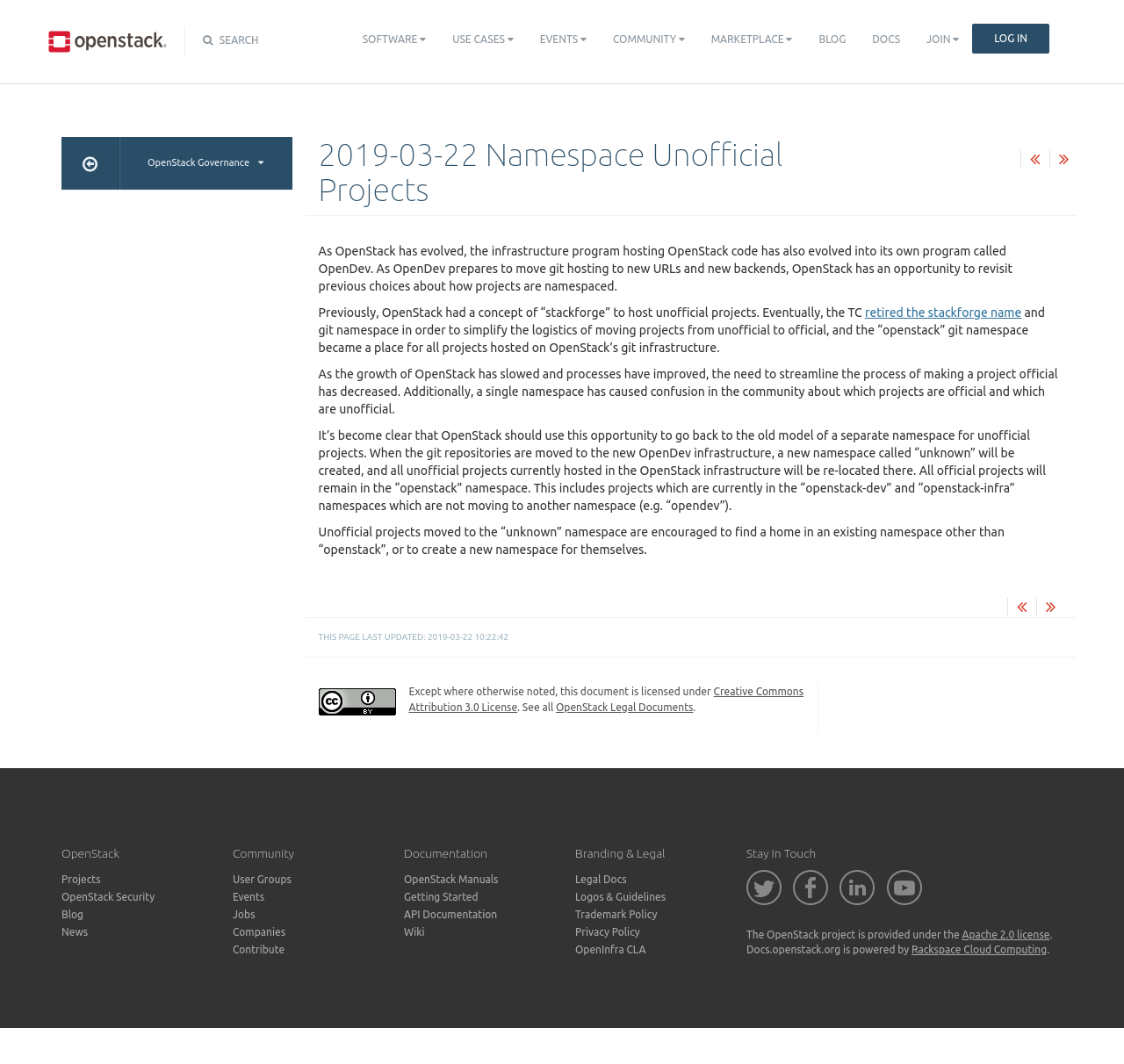What is the new namespace for unofficial projects?
We need a detailed and meticulous answer to the question.

The text states that 'a new namespace called “unknown” will be created, and all unofficial projects currently hosted in the OpenStack infrastructure will be re-located there.'